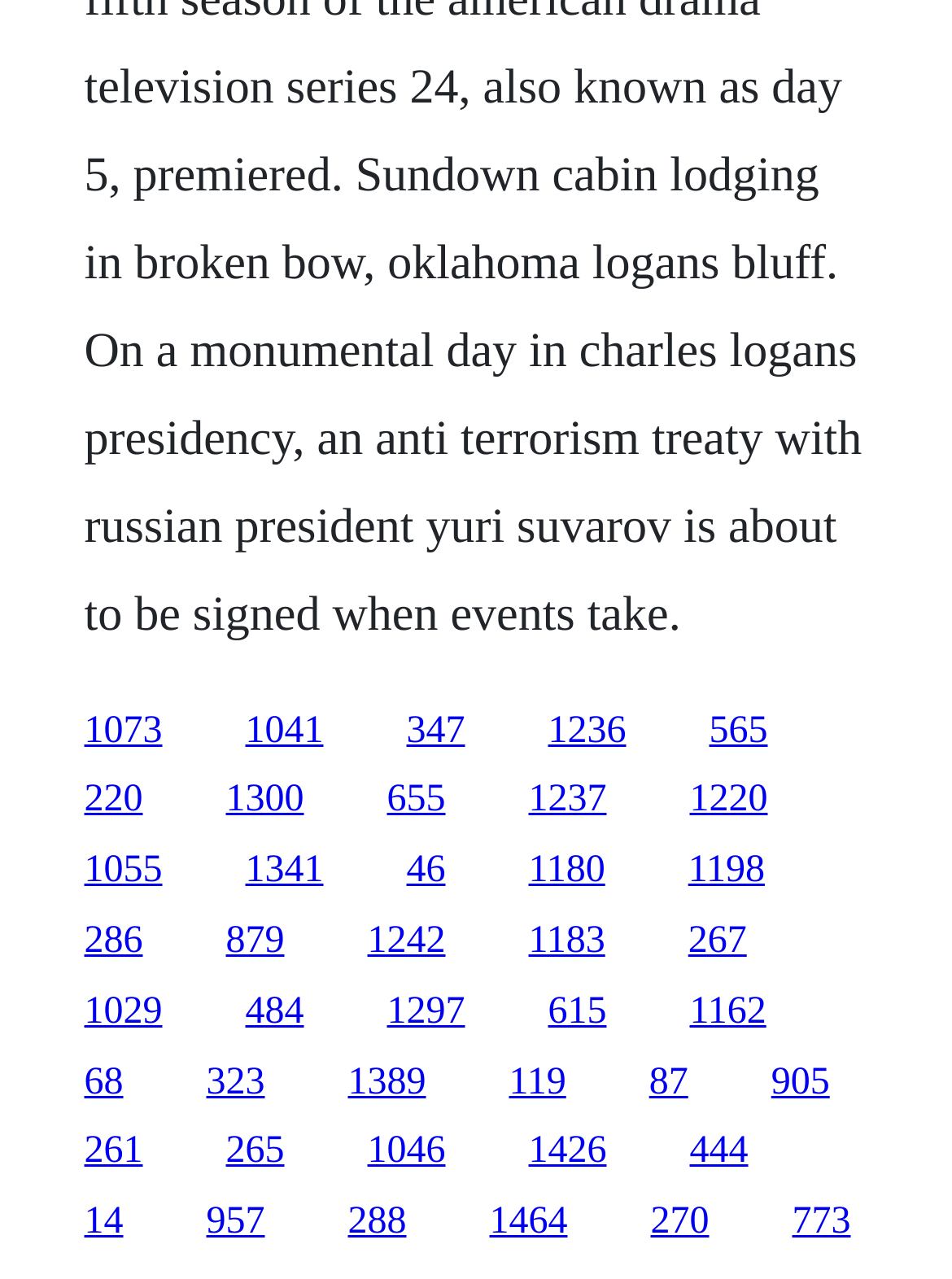Determine the bounding box coordinates of the clickable element to complete this instruction: "Click on the IT Brief New Zealand logo". Provide the coordinates in the format of four float numbers between 0 and 1, [left, top, right, bottom].

None